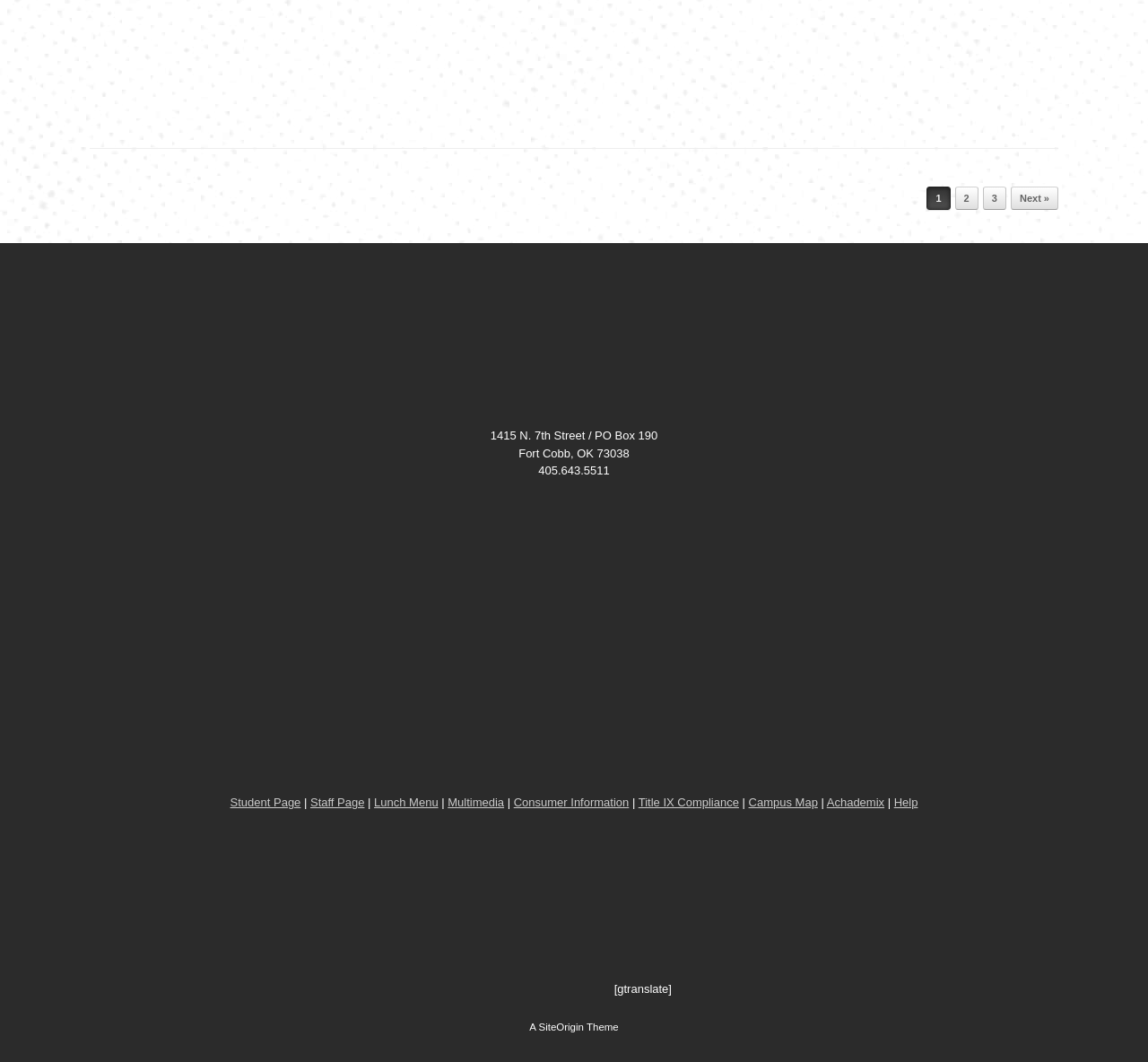Could you find the bounding box coordinates of the clickable area to complete this instruction: "View the 'Lunch Menu'"?

[0.326, 0.749, 0.382, 0.762]